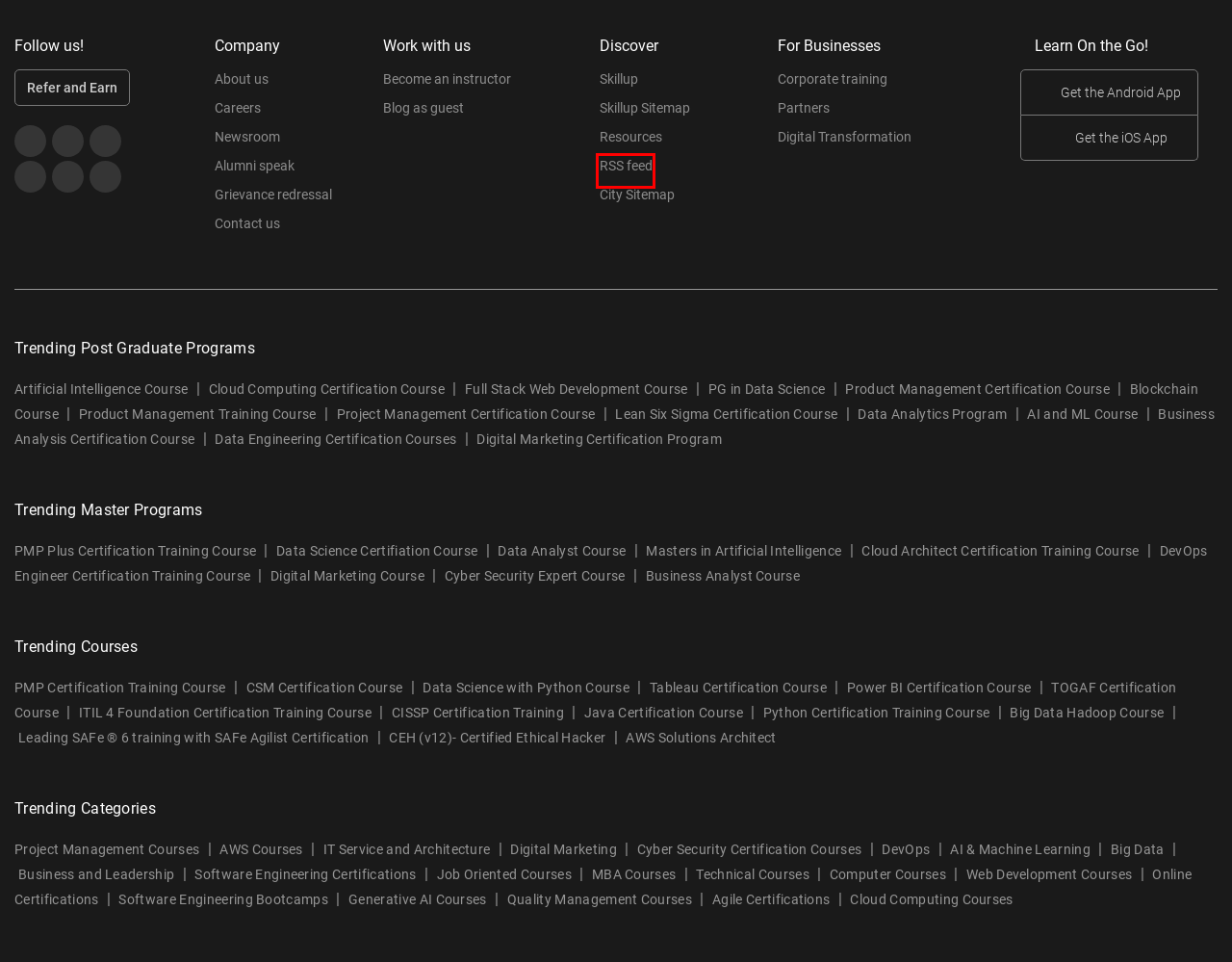Look at the screenshot of a webpage where a red bounding box surrounds a UI element. Your task is to select the best-matching webpage description for the new webpage after you click the element within the bounding box. The available options are:
A. Best Online Data Science Course with Training & Certifications
B. Simplilearn Feed
C. Best Generative AI Courses 2024 | Gen AI Certifications Courses
D. Quality management courses & certifications
E. Tableau Certification | Tableau Training Course
F. ITIL Certification : ITIL Foundation Training (Bestseller ⭐)
G. The Best Business Analysis Certification Training Course in 2024
H. PMP® Plus Course Training Bundle - Simplilearn

B